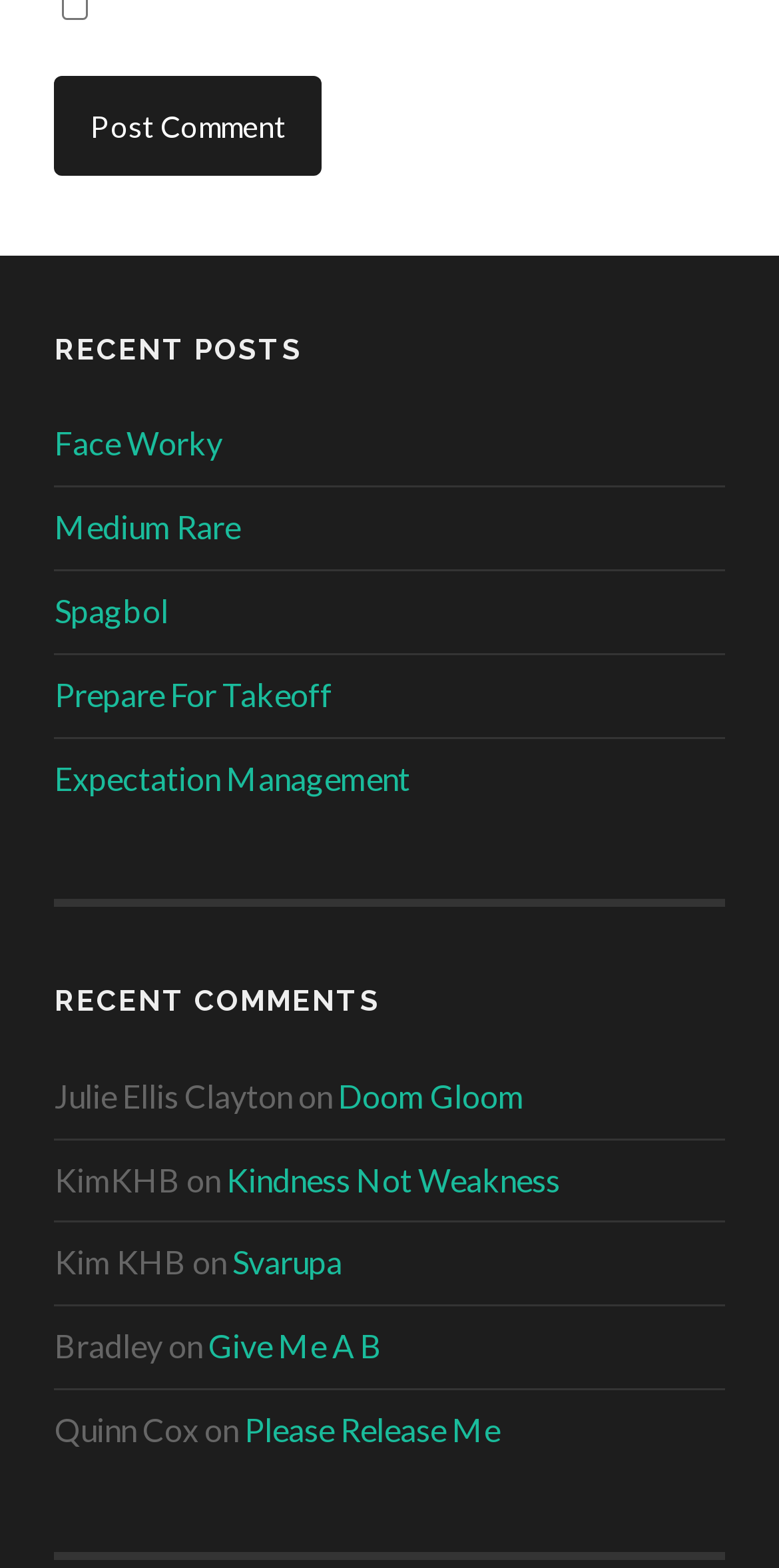Extract the bounding box coordinates of the UI element described: "name="submit" value="Post Comment"". Provide the coordinates in the format [left, top, right, bottom] with values ranging from 0 to 1.

[0.07, 0.048, 0.414, 0.112]